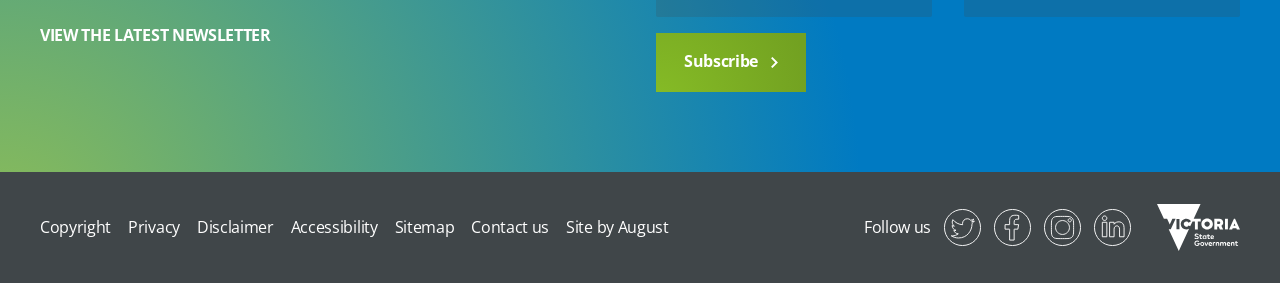What social media platforms can be followed?
Based on the image, answer the question with as much detail as possible.

The links 'Twitter', 'Facebook', 'Instagram', and 'LinkedIn' are located near the 'Follow us' text, indicating that they are social media platforms that can be followed.